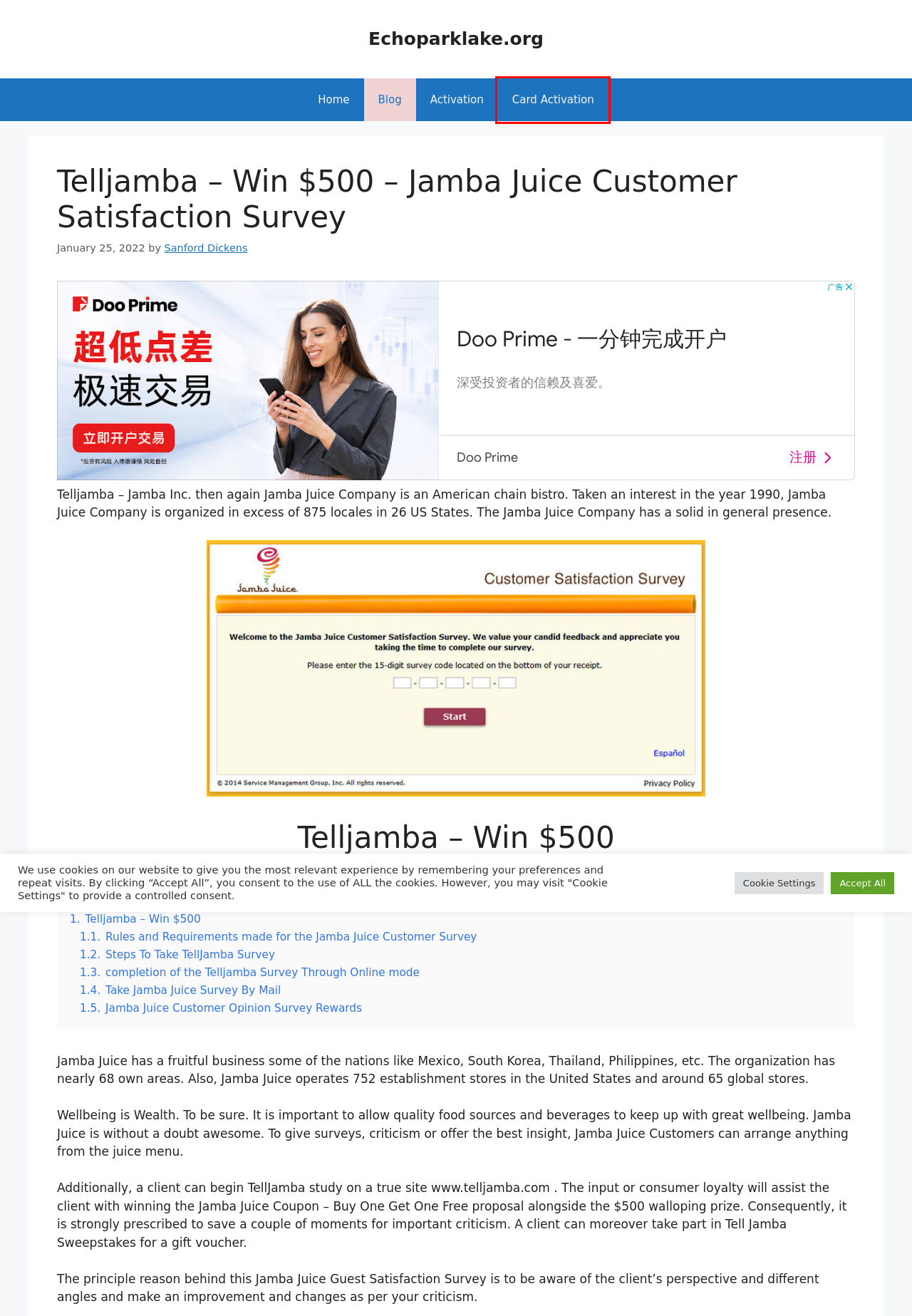You have a screenshot of a webpage with a red rectangle bounding box. Identify the best webpage description that corresponds to the new webpage after clicking the element within the red bounding box. Here are the candidates:
A. Valuevillagelistens - Win $2 Off - Value Village Listen Survey
B. www.gianteaglelistens.com - Win $2000 - Giant Eagle Survey
C. Home - Echoparklake.org
D. Card Activation - Echoparklake.org
E. Activation - Echoparklake.org
F. Searsfeedback - Win $500 Gift Card - Searsfeedback Survey
G. Blog - Echoparklake.org
H. Echoparklake.org - Echoparklake.org

D